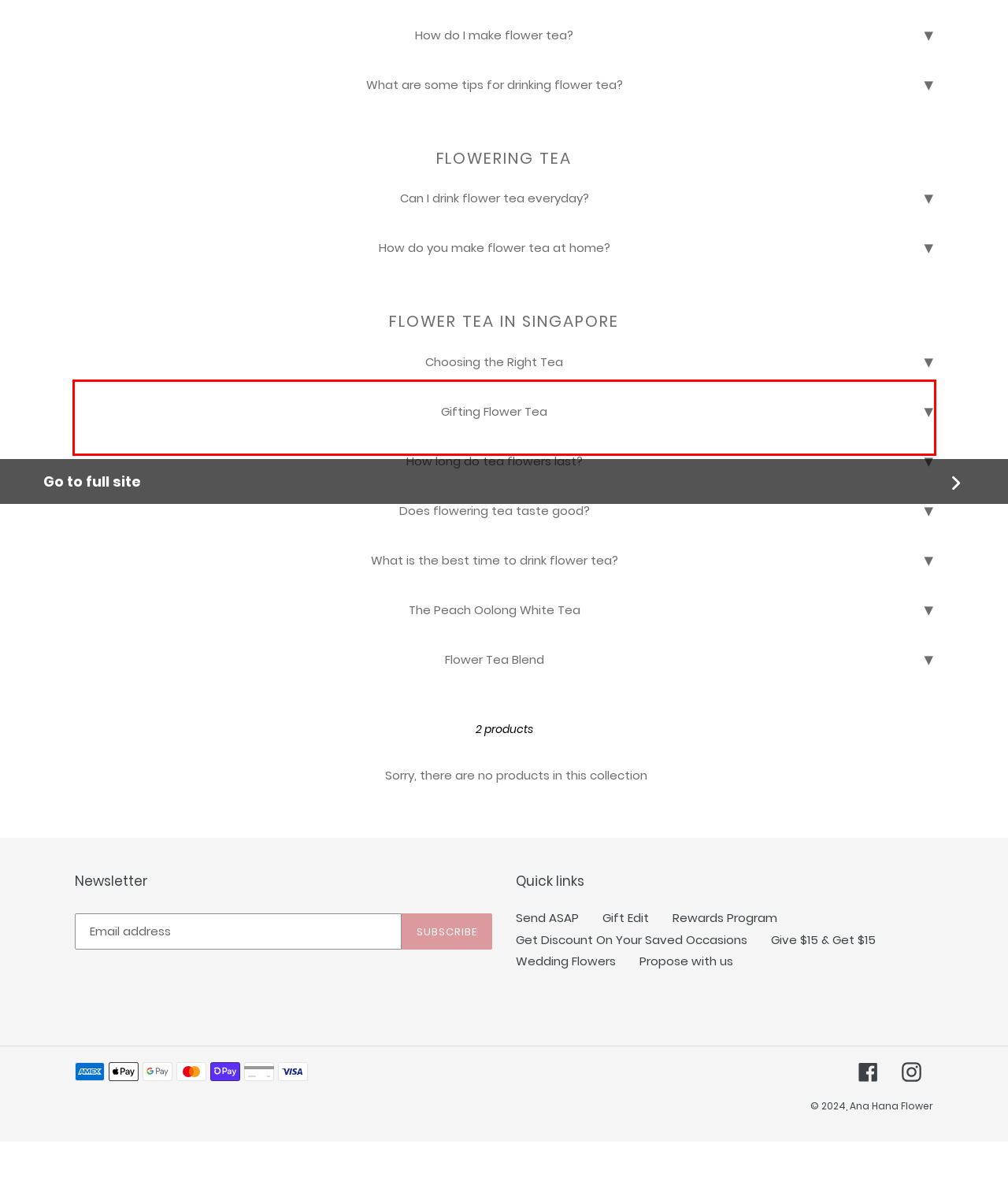You have a screenshot of a webpage with a red bounding box. Use OCR to generate the text contained within this red rectangle.

When it comes to choosing the right tea, there are many factors to consider. First, think about what type of tea you want. There are many different types of tea, including black tea, green tea, white tea, oolong tea, and pu-erh tea. Each type of tea has its own unique flavor profile. Additionally, consider what flavors you like in your tea. Some people prefer fruity teas while others prefer more earthy or floral teas. Once you know what type of tea you want, you can narrow down your choices and select the perfect tea for you!